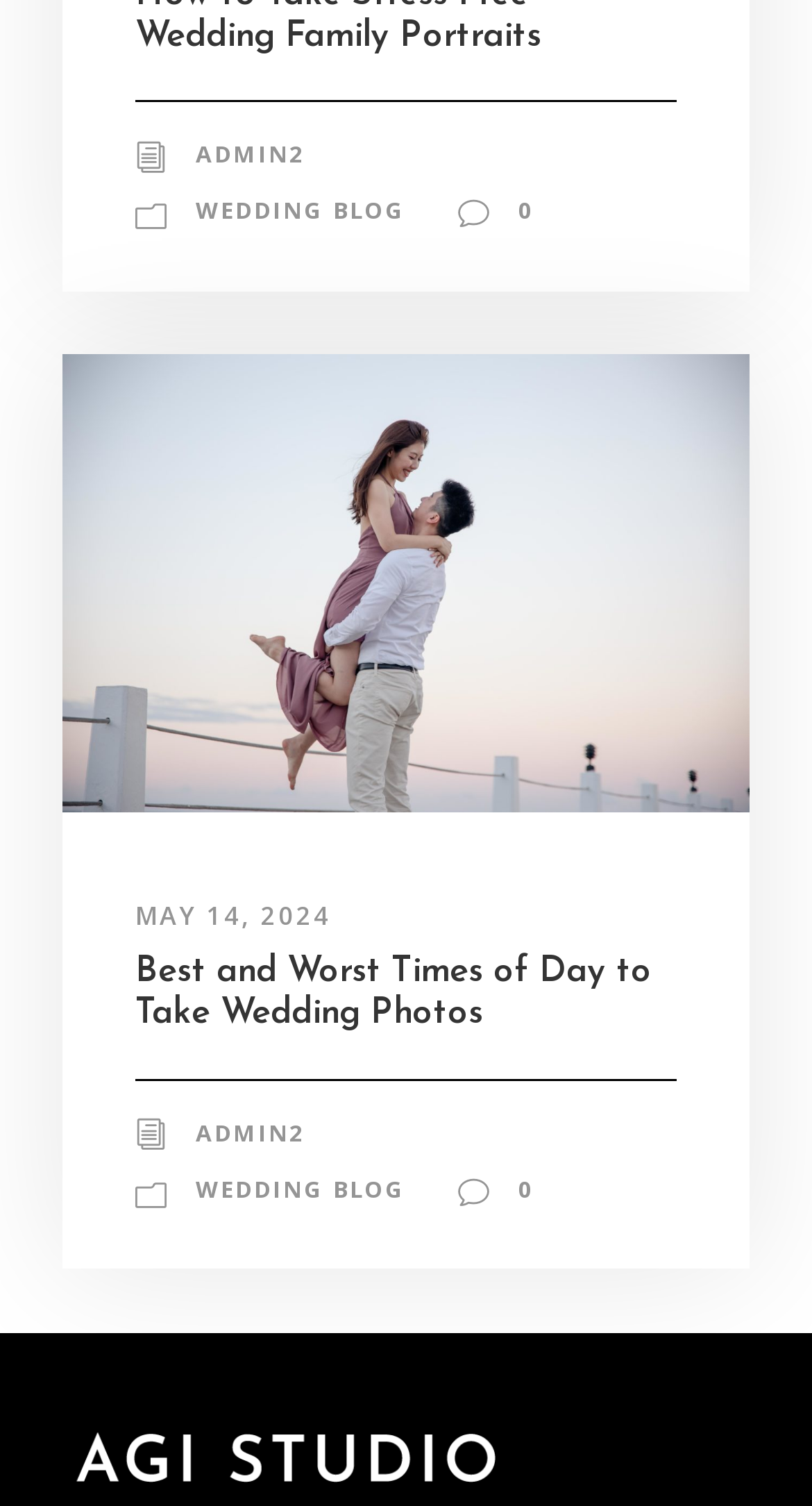From the given element description: "May 14, 2024", find the bounding box for the UI element. Provide the coordinates as four float numbers between 0 and 1, in the order [left, top, right, bottom].

[0.167, 0.595, 0.408, 0.619]